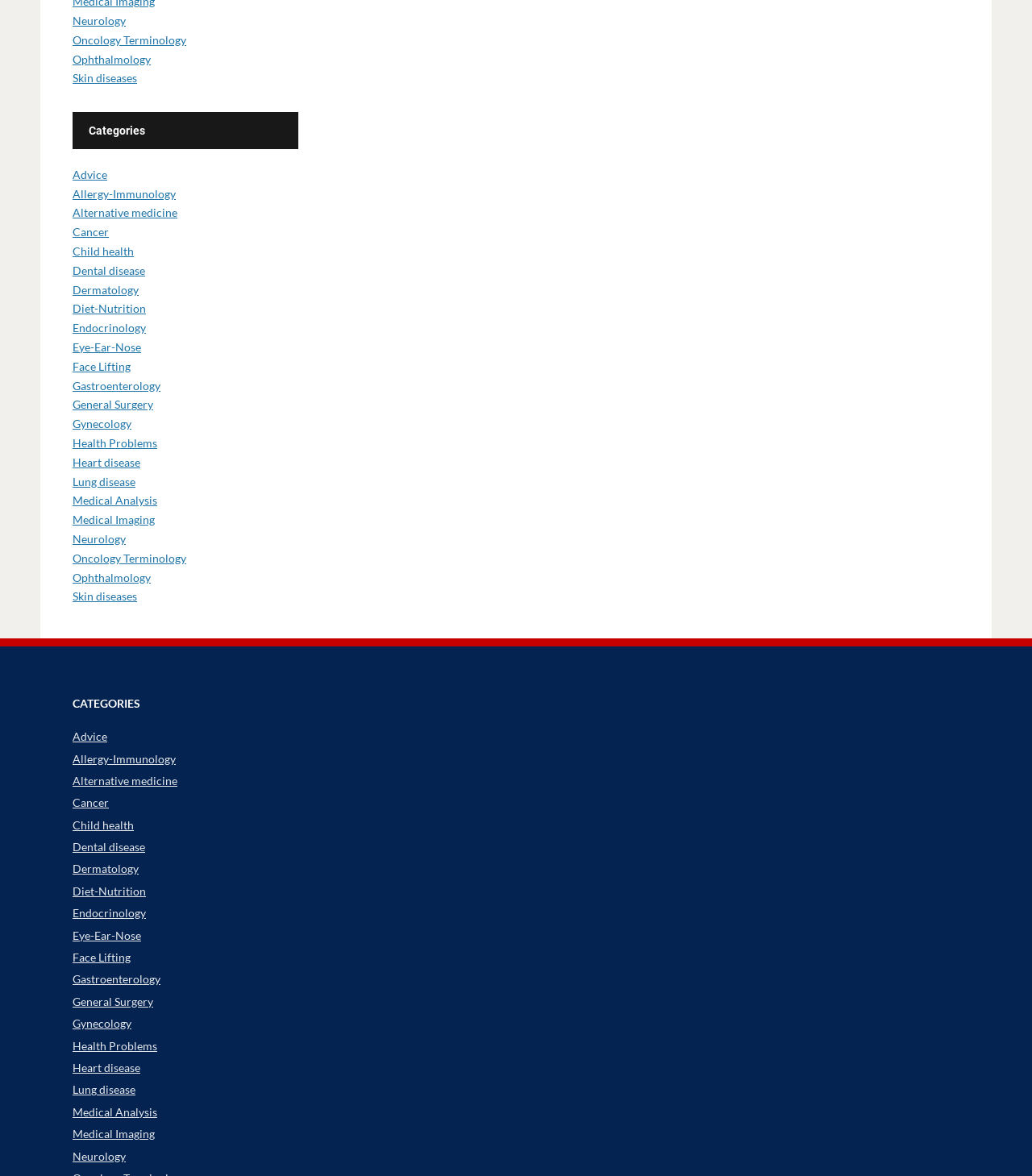What is the second link under 'Categories'?
Based on the image, give a concise answer in the form of a single word or short phrase.

Oncology Terminology